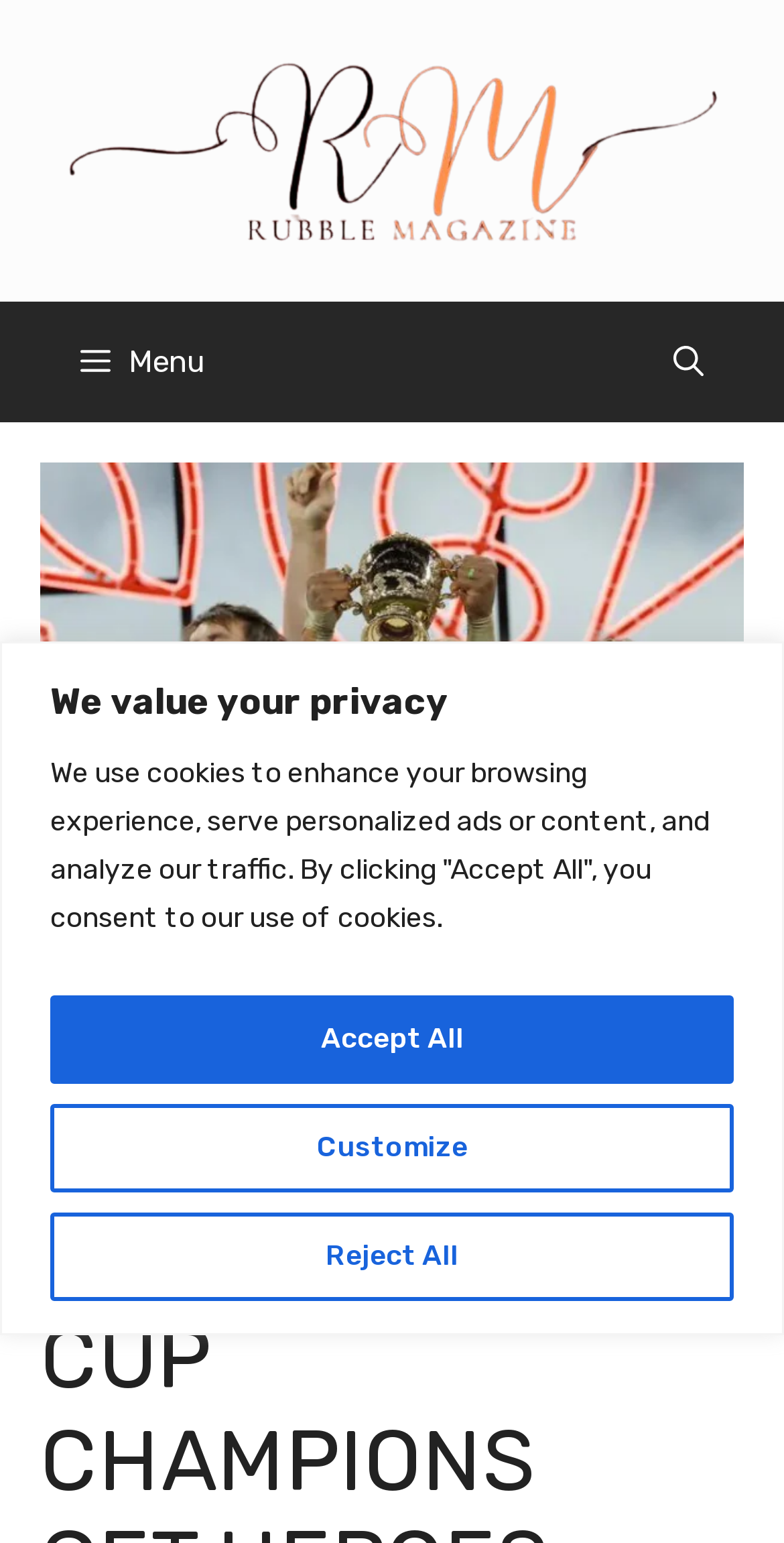What is the main image on the webpage about?
Based on the screenshot, answer the question with a single word or phrase.

South African rugby